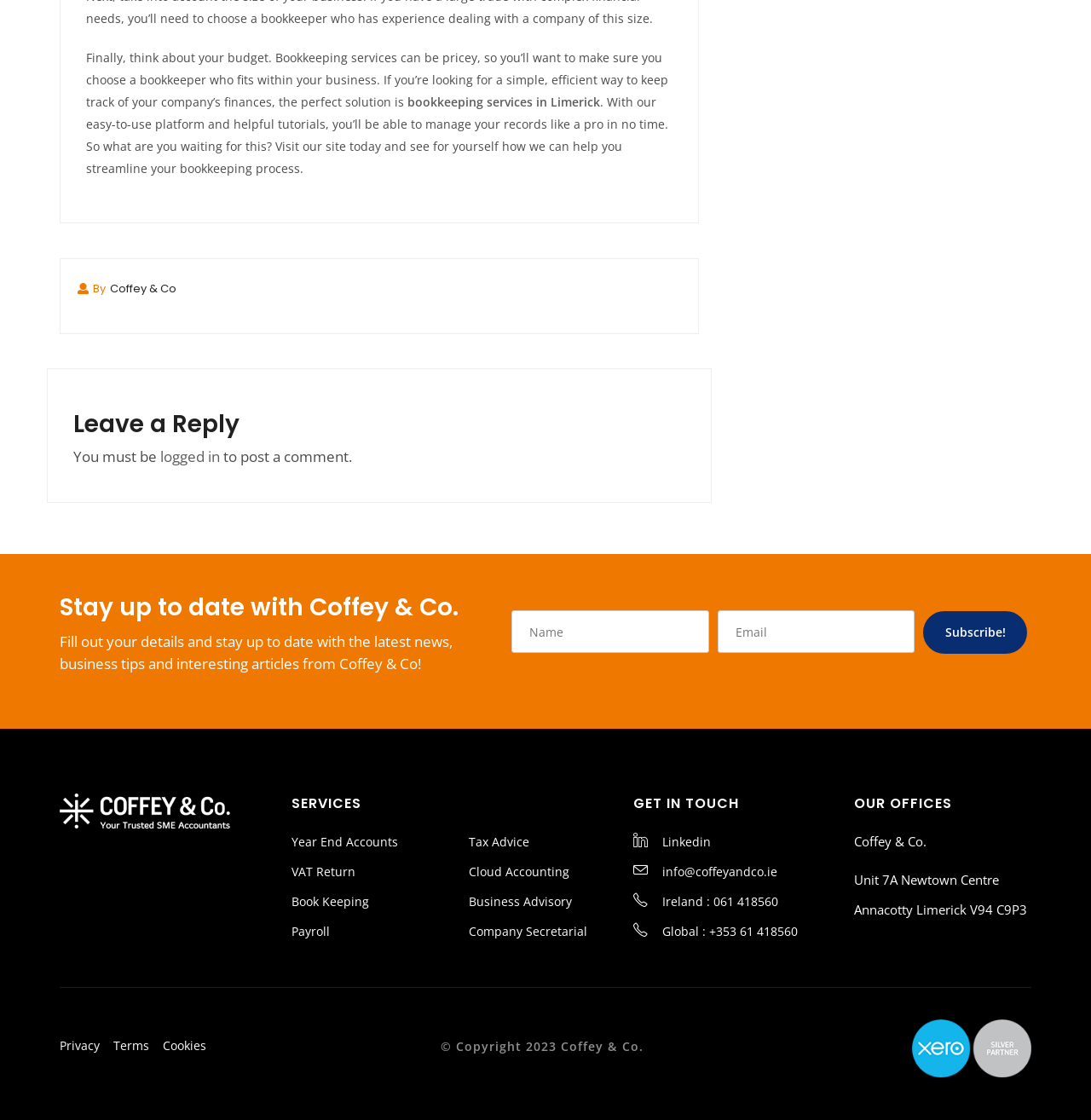Respond with a single word or phrase for the following question: 
How can I stay up to date with Coffey & Co?

Fill out the contact form